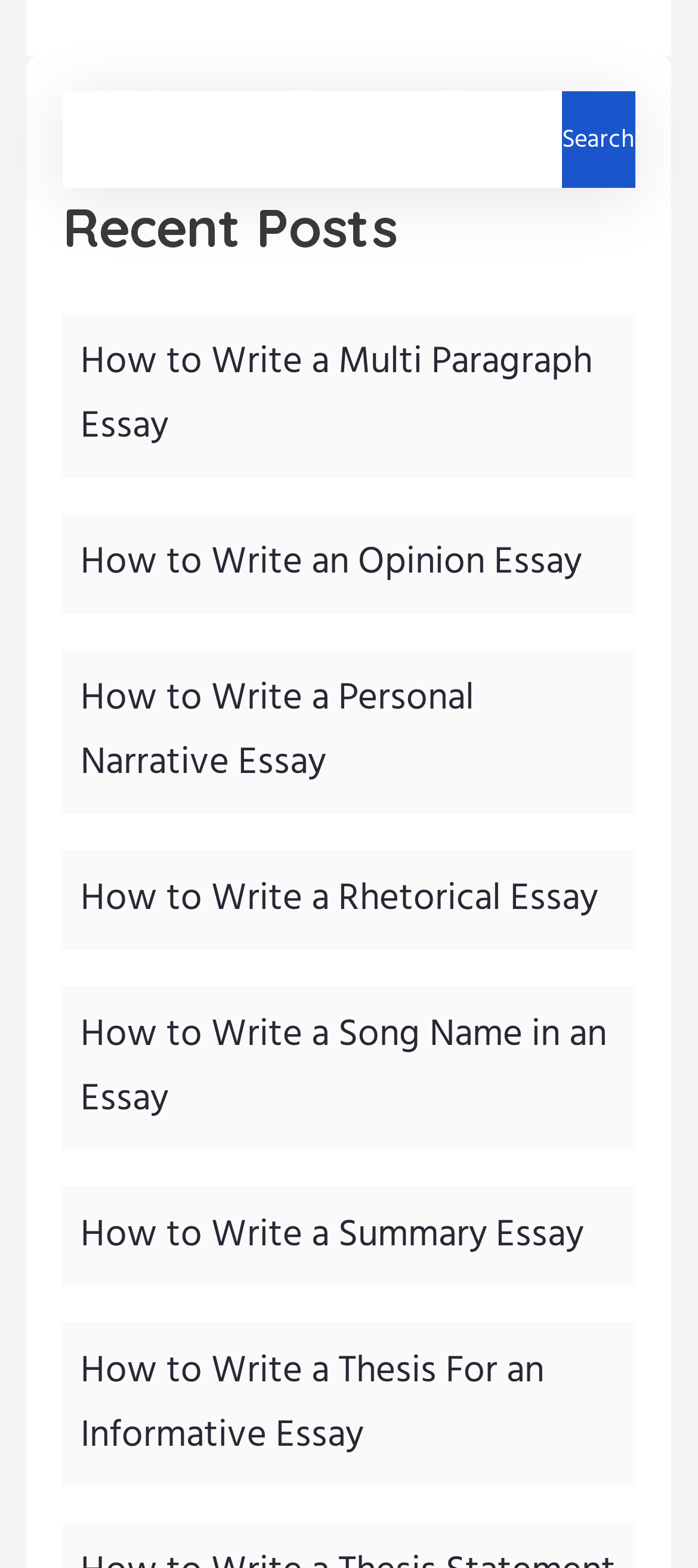Can you pinpoint the bounding box coordinates for the clickable element required for this instruction: "explore the article on writing a thesis for an informative essay"? The coordinates should be four float numbers between 0 and 1, i.e., [left, top, right, bottom].

[0.115, 0.856, 0.779, 0.934]